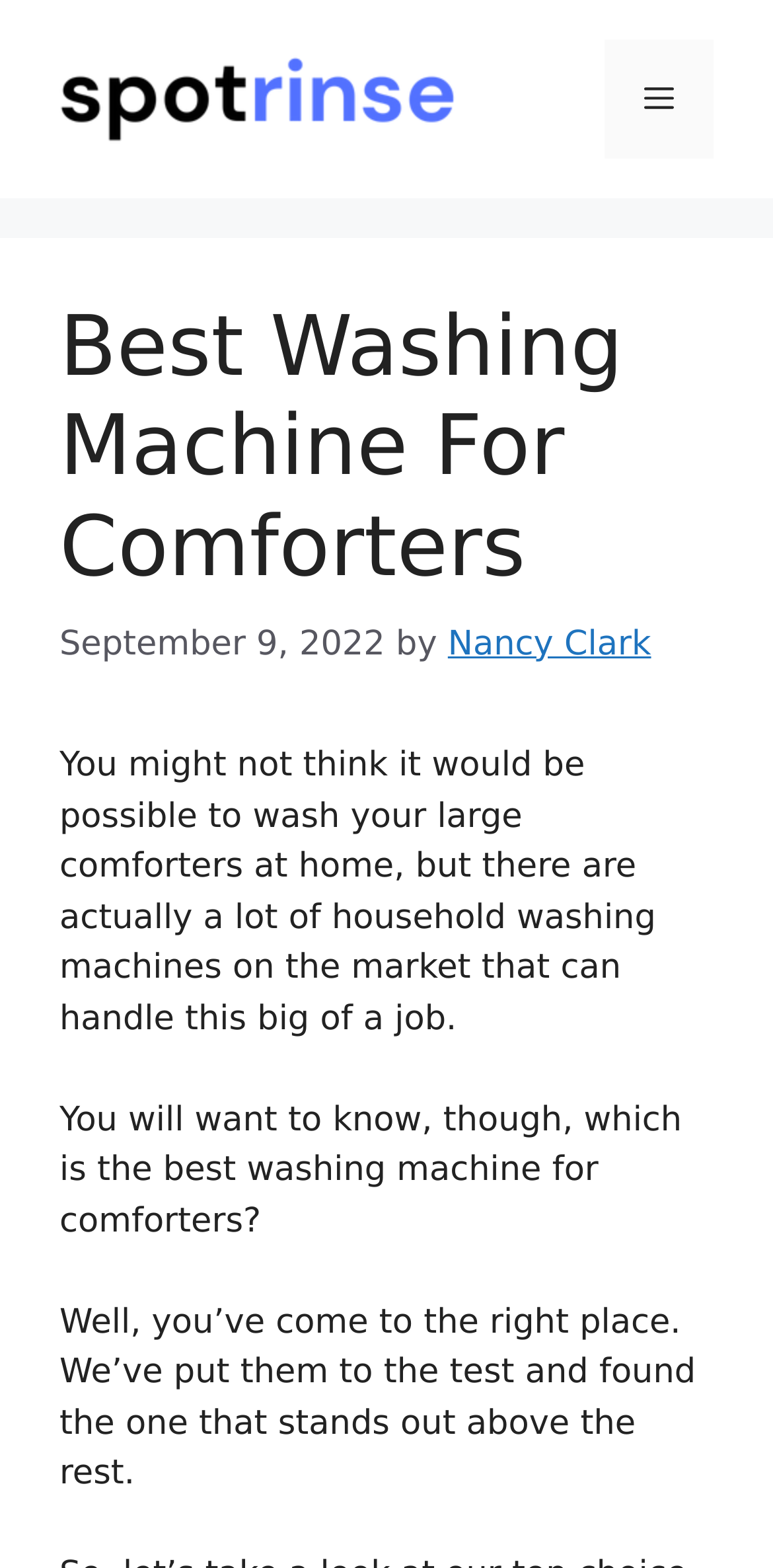Who wrote the article?
Offer a detailed and exhaustive answer to the question.

The author of the article can be found by looking at the header section of the webpage, where the name 'Nancy Clark' is mentioned as the author, along with the date of publication.